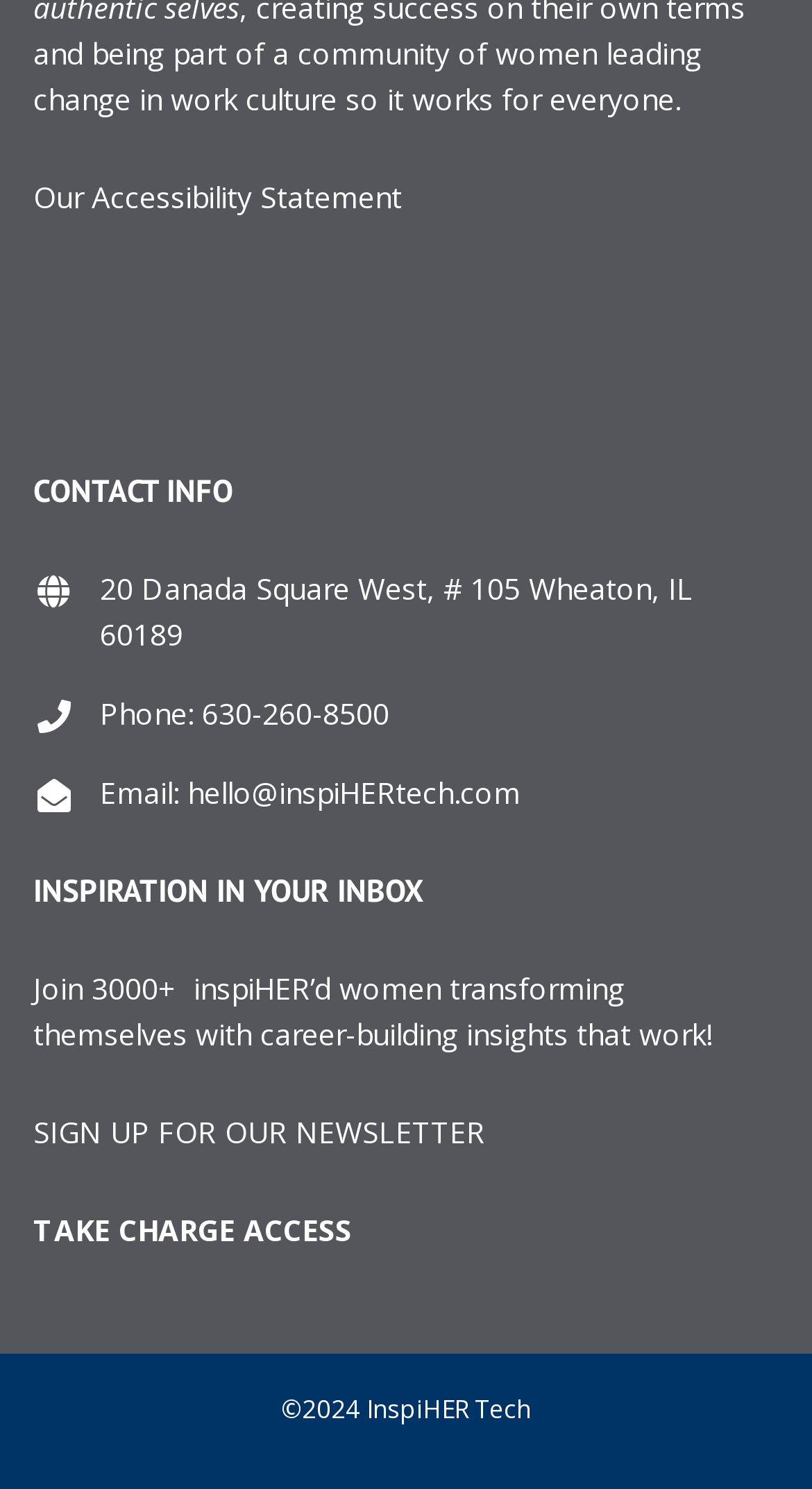Refer to the image and provide an in-depth answer to the question:
How many women are mentioned to be part of the newsletter?

I found this information by looking at the 'INSPIRATION IN YOUR INBOX' section, where it is mentioned that you can 'Join 3000+ inspiHER’d women transforming themselves with career-building insights that work!'.